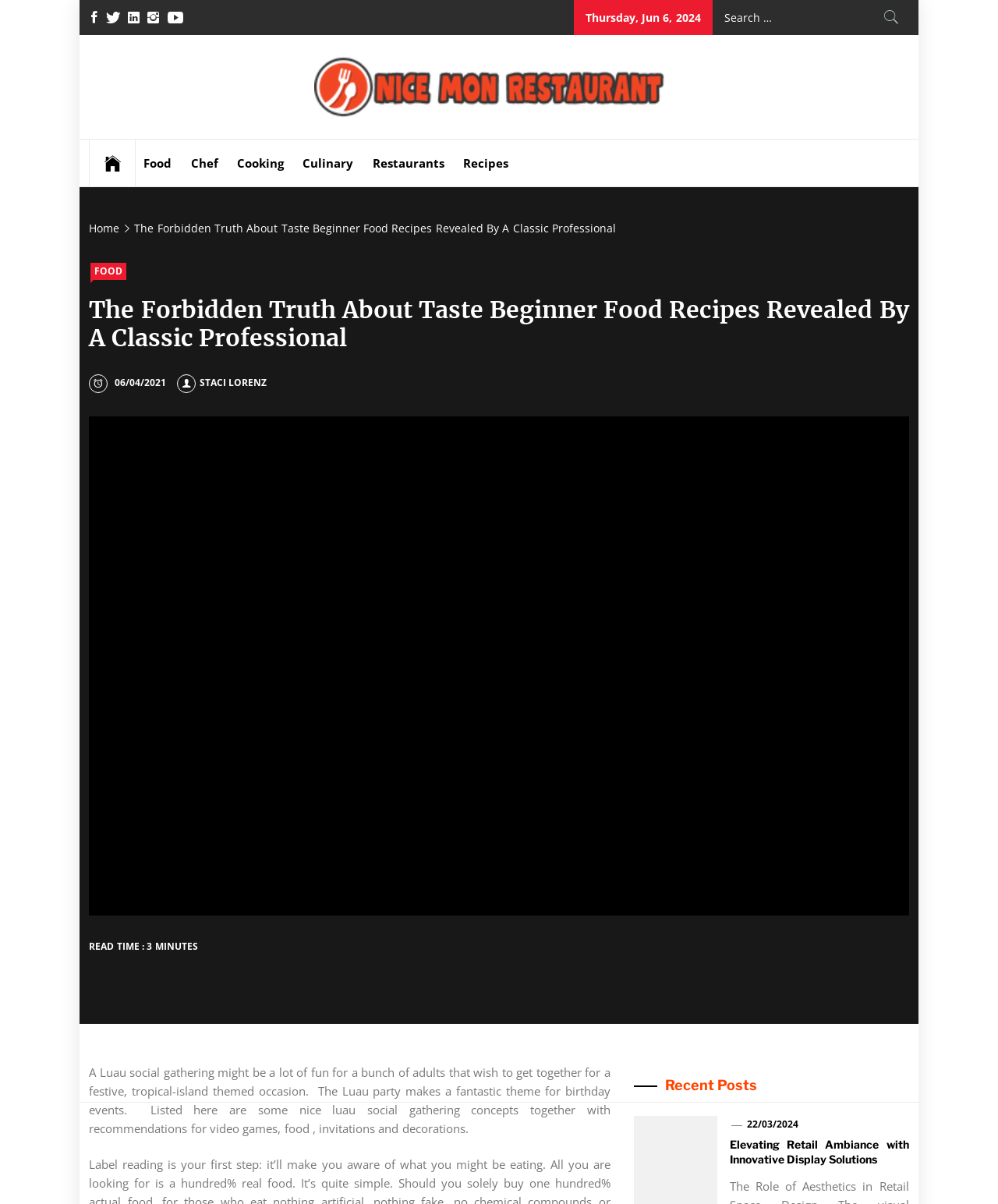What is the name of the author of the article?
Please give a detailed answer to the question using the information shown in the image.

I found the author's name by looking at the link element with the text ' STACI LORENZ' which is located near the top of the webpage.